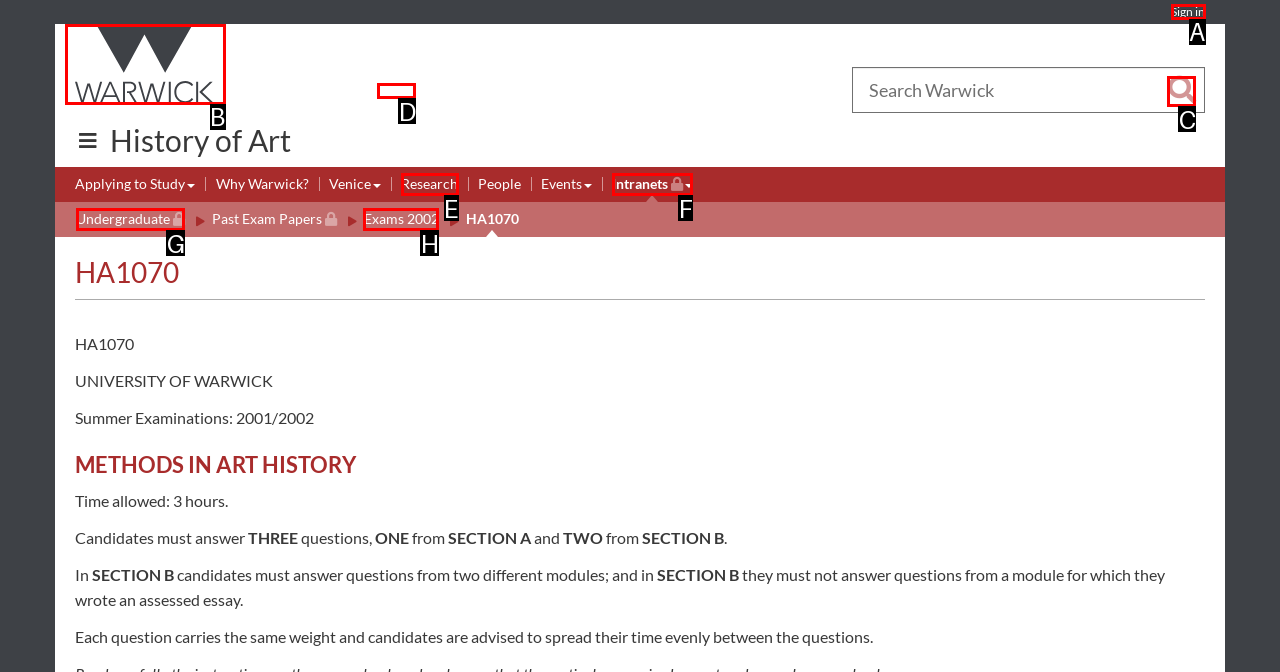Match the element description: Intranets(Restricted permissions) to the correct HTML element. Answer with the letter of the selected option.

F